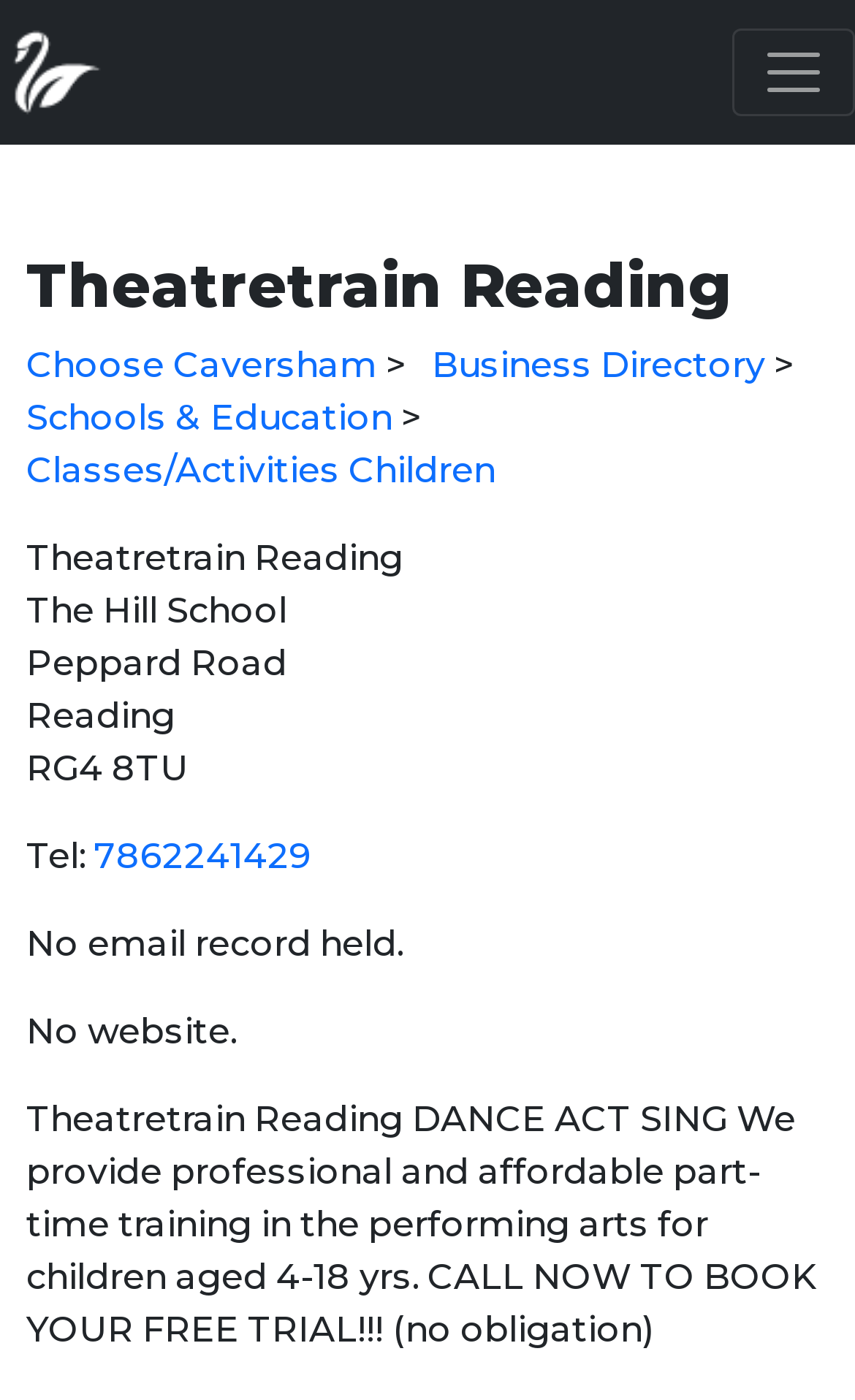Respond to the following query with just one word or a short phrase: 
What is the postcode of Theatretrain Reading?

RG4 8TU